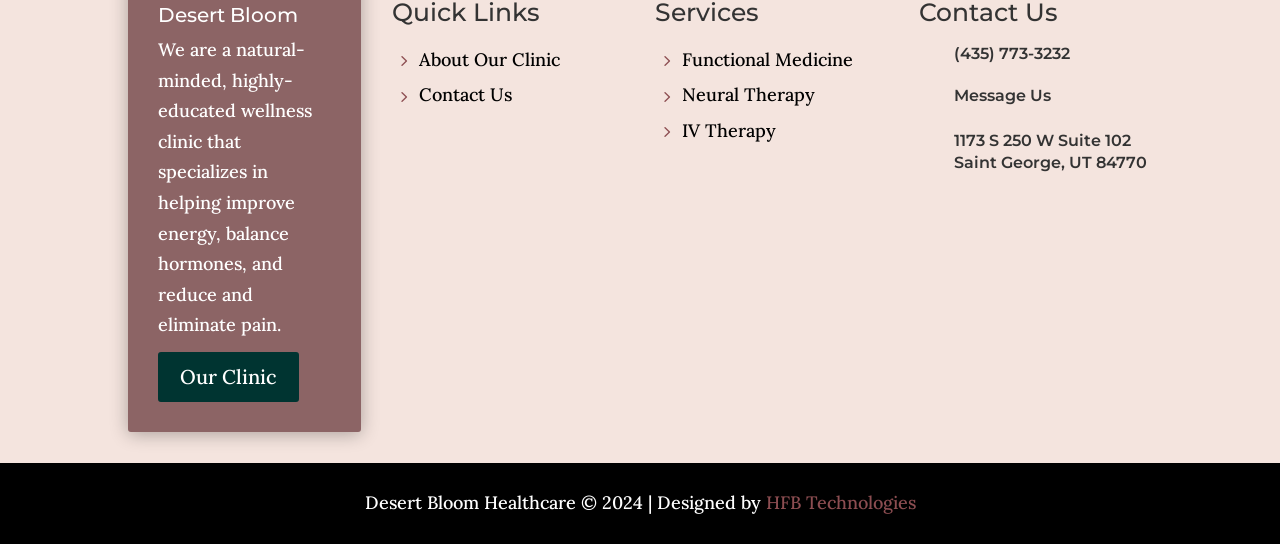What is the name of the wellness clinic?
Using the image as a reference, answer the question with a short word or phrase.

Desert Bloom